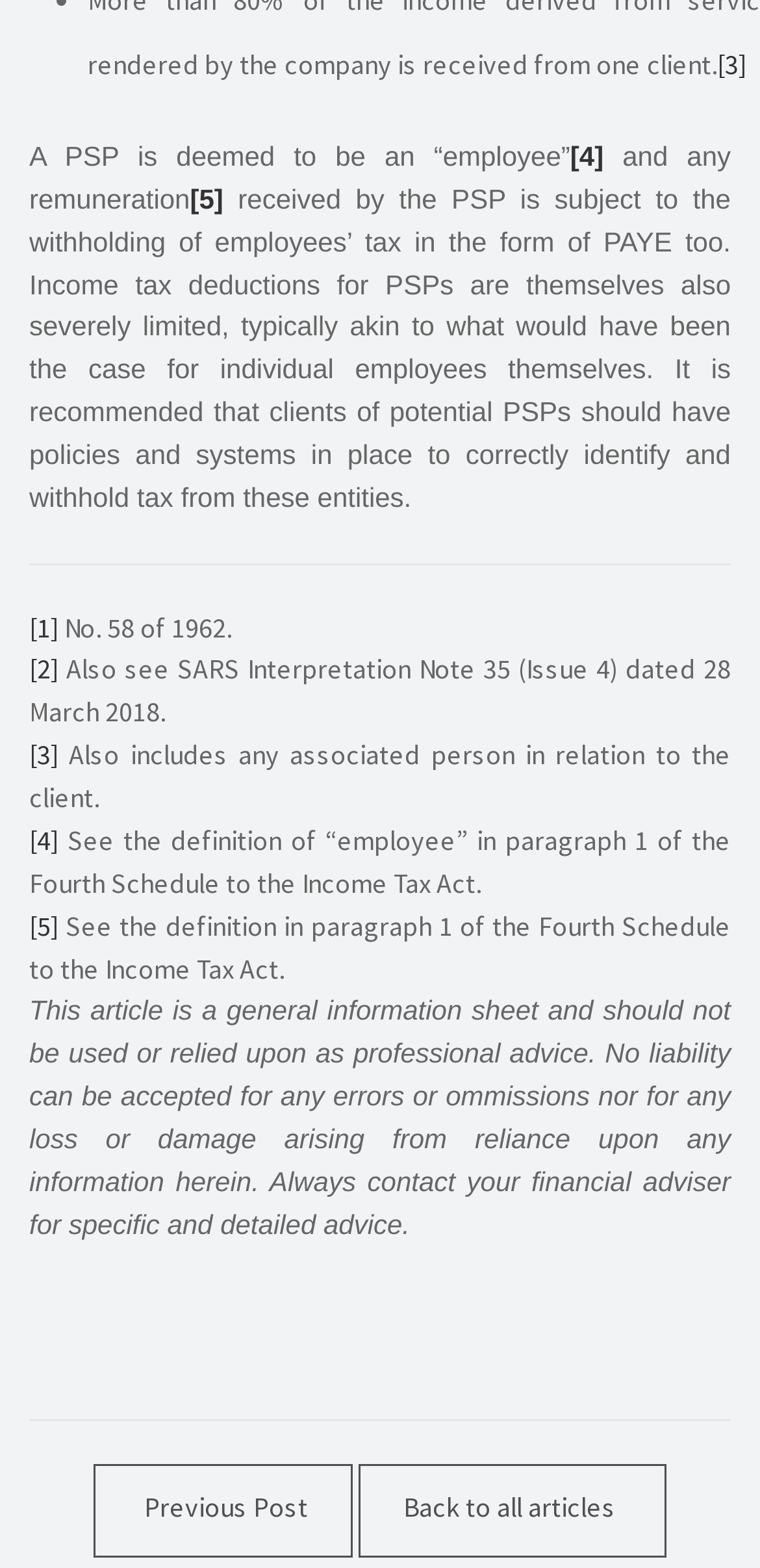Please determine the bounding box coordinates of the section I need to click to accomplish this instruction: "View all articles".

[0.472, 0.934, 0.876, 0.993]